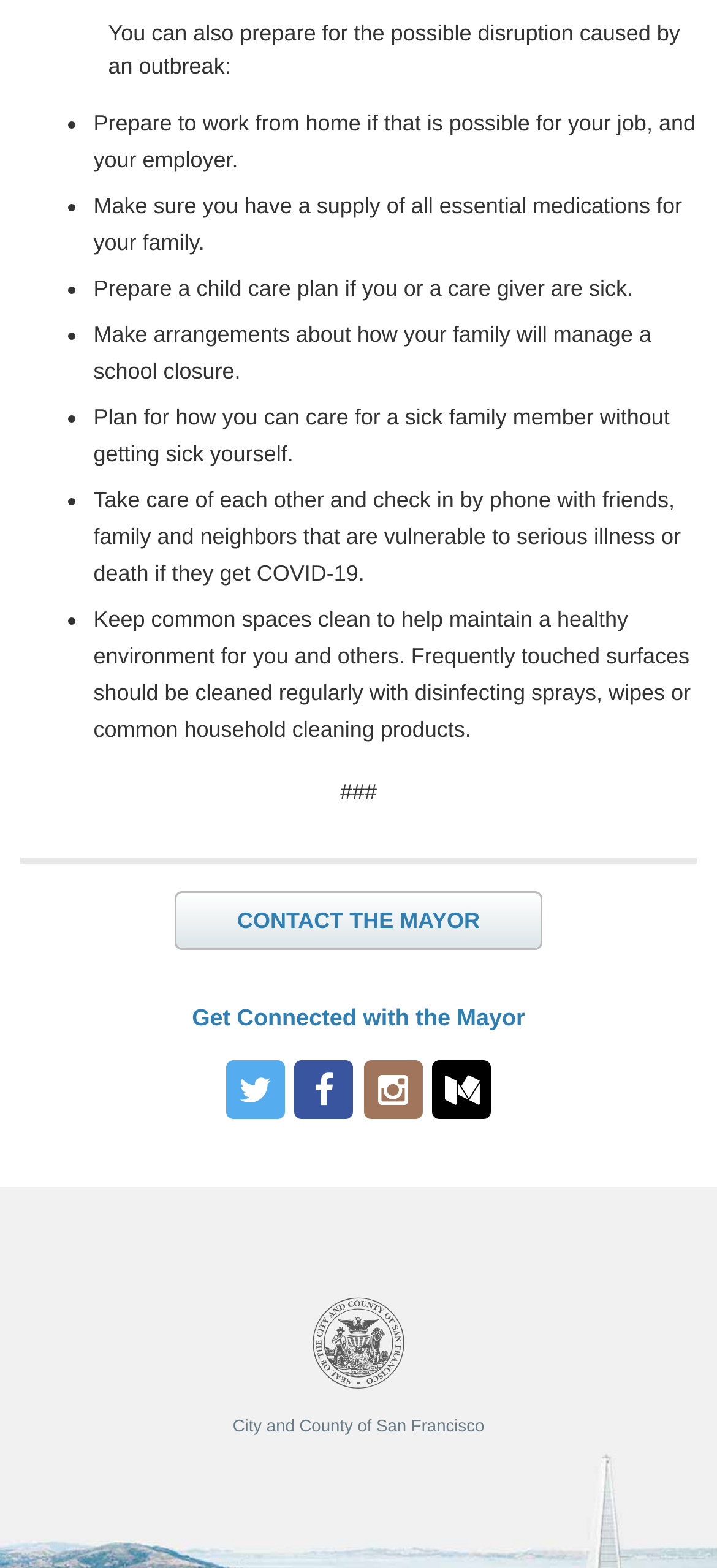Find the bounding box coordinates for the element described here: "Get Connected with the Mayor".

[0.268, 0.641, 0.732, 0.658]